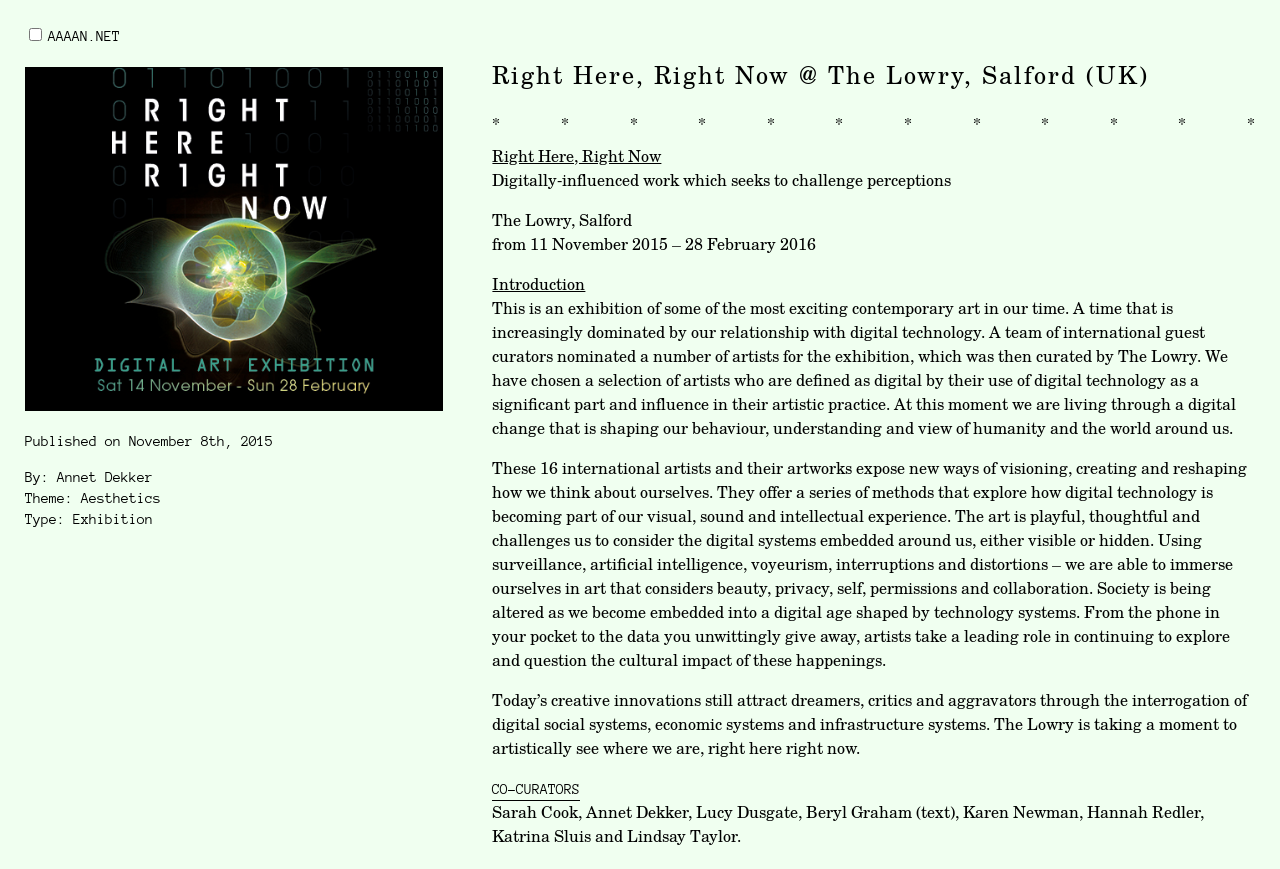When is the exhibition taking place?
Please answer the question with a detailed and comprehensive explanation.

The duration of the exhibition can be found in the static text element with the text 'from 11 November 2015 – 28 February 2016'.